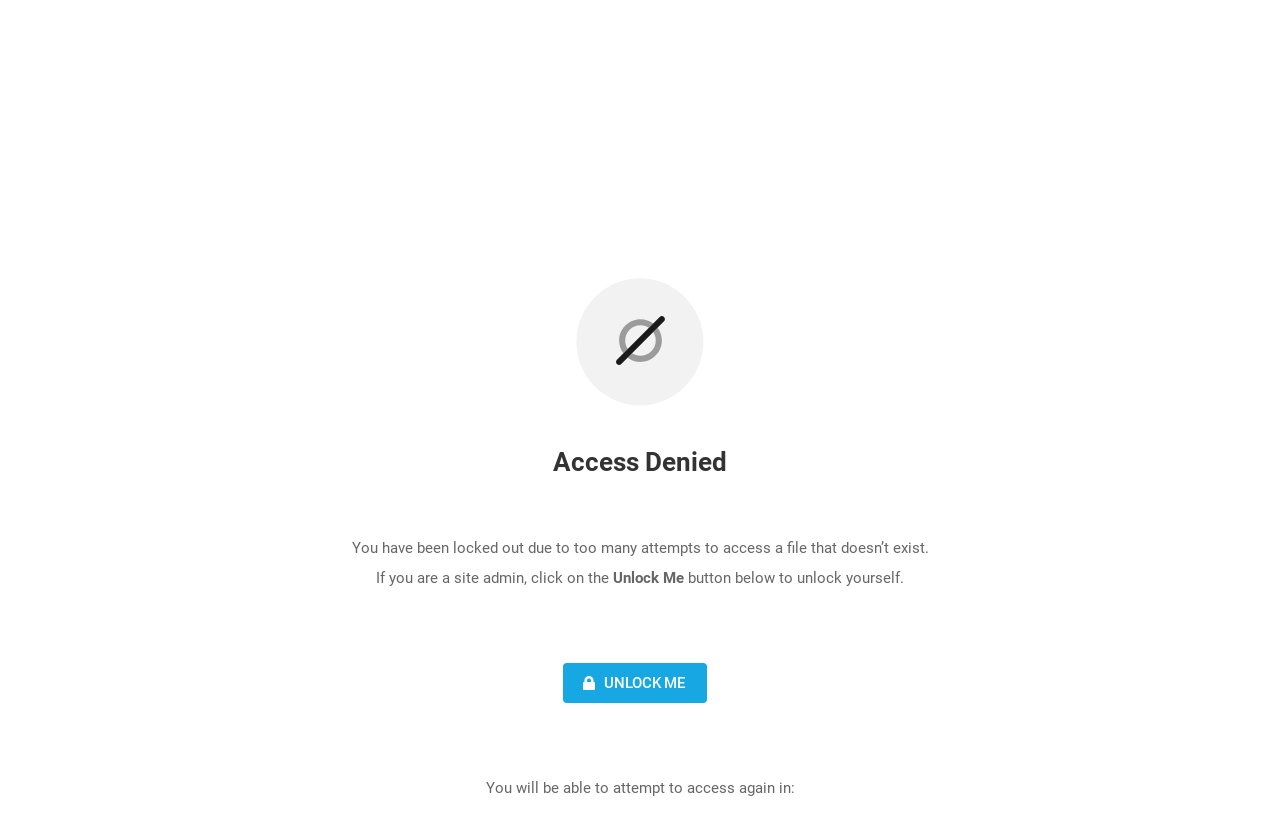What is the purpose of the Unlock Me button?
Look at the image and respond with a one-word or short phrase answer.

Unlock access